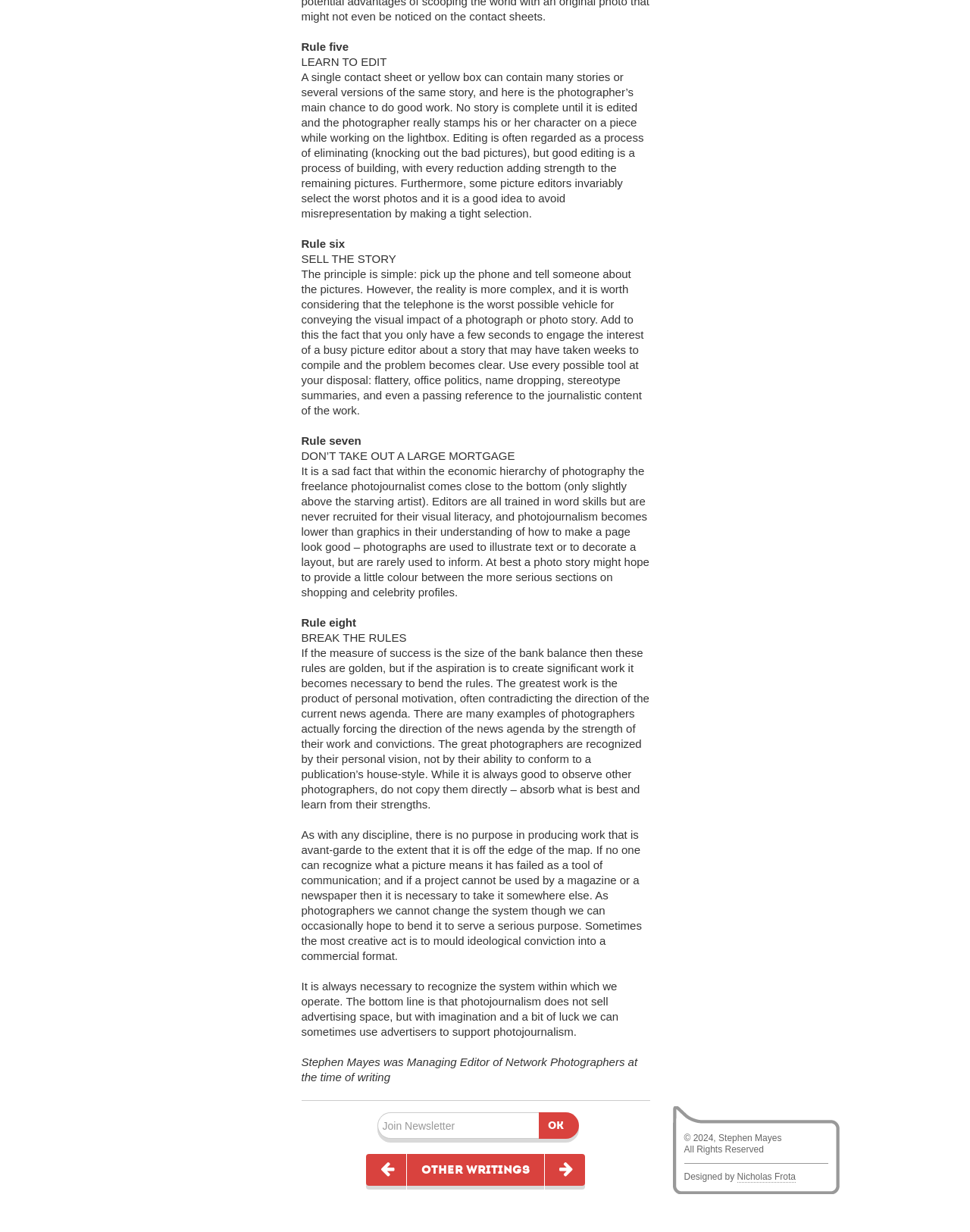Who wrote the article?
Kindly answer the question with as much detail as you can.

The text mentions 'Stephen Mayes was Managing Editor of Network Photographers at the time of writing', which indicates that Stephen Mayes is the author of the article.